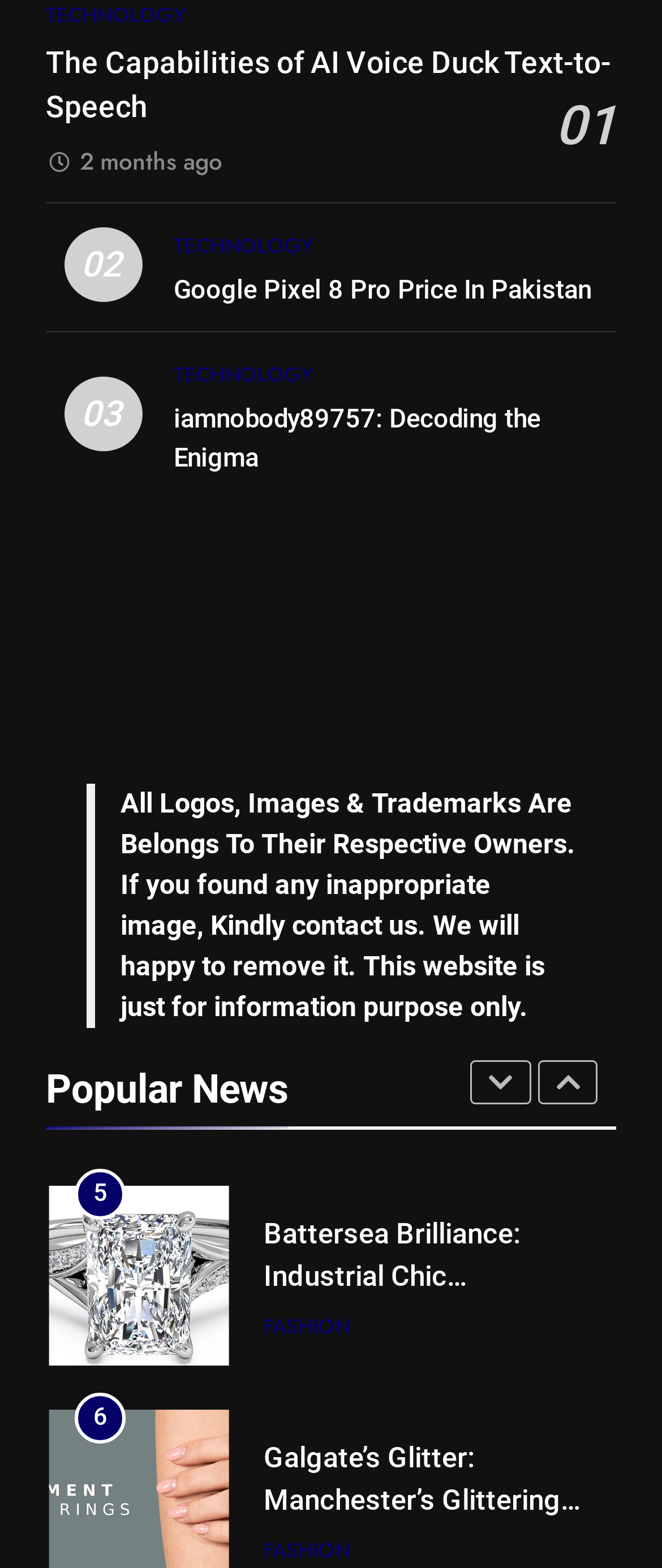How many articles are displayed on the webpage?
Please give a detailed and thorough answer to the question, covering all relevant points.

There are two articles displayed on the webpage, each with a figure, heading, and category link. The first article is 'Galgate’s Glitter: Manchester’s Glittering Engagement Rings' and the second article is 'Breaking Free: The Rebeldemente Journey'.